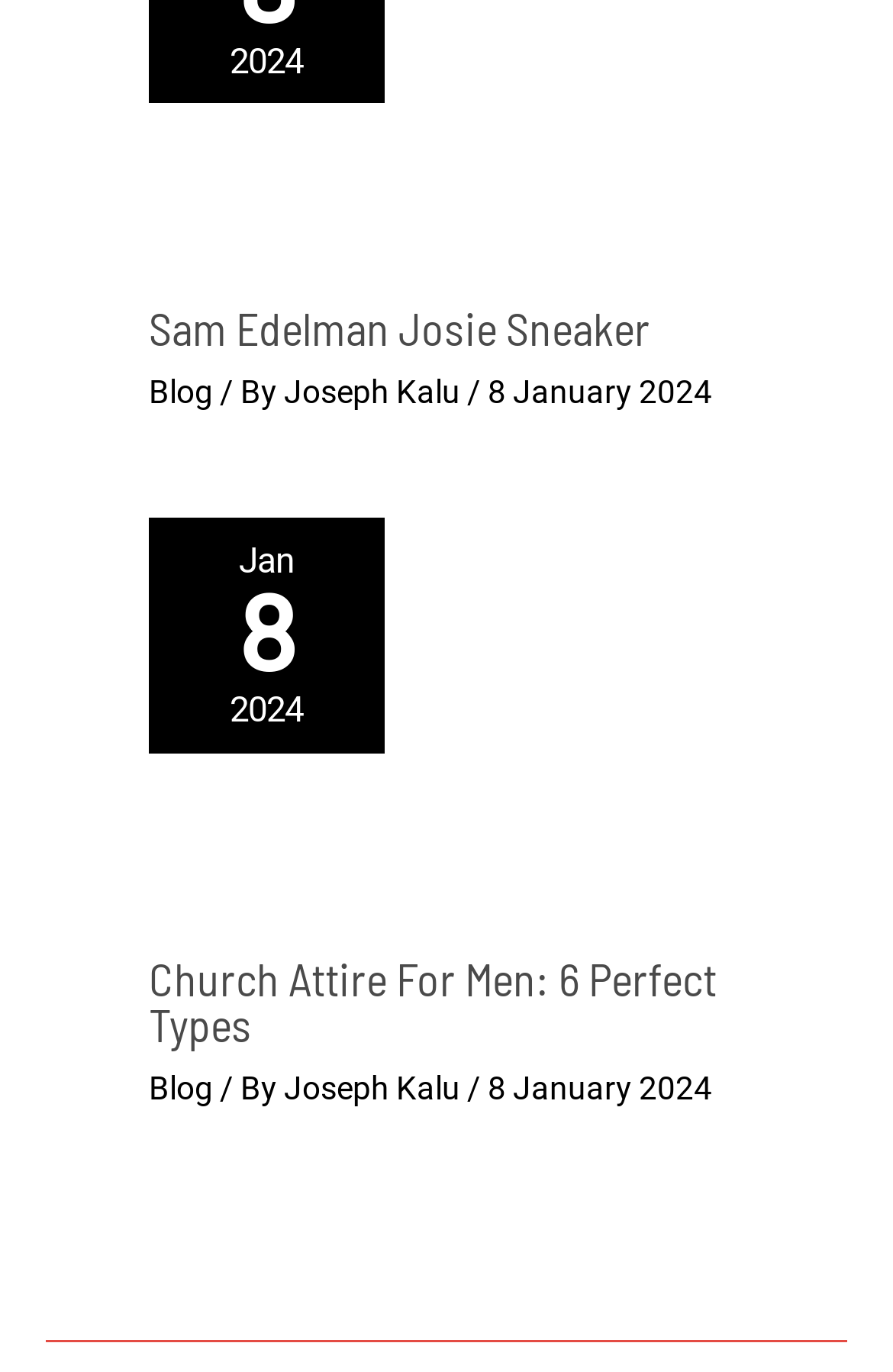Give a one-word or one-phrase response to the question:
What is the topic of the second article?

Church Attire For Men